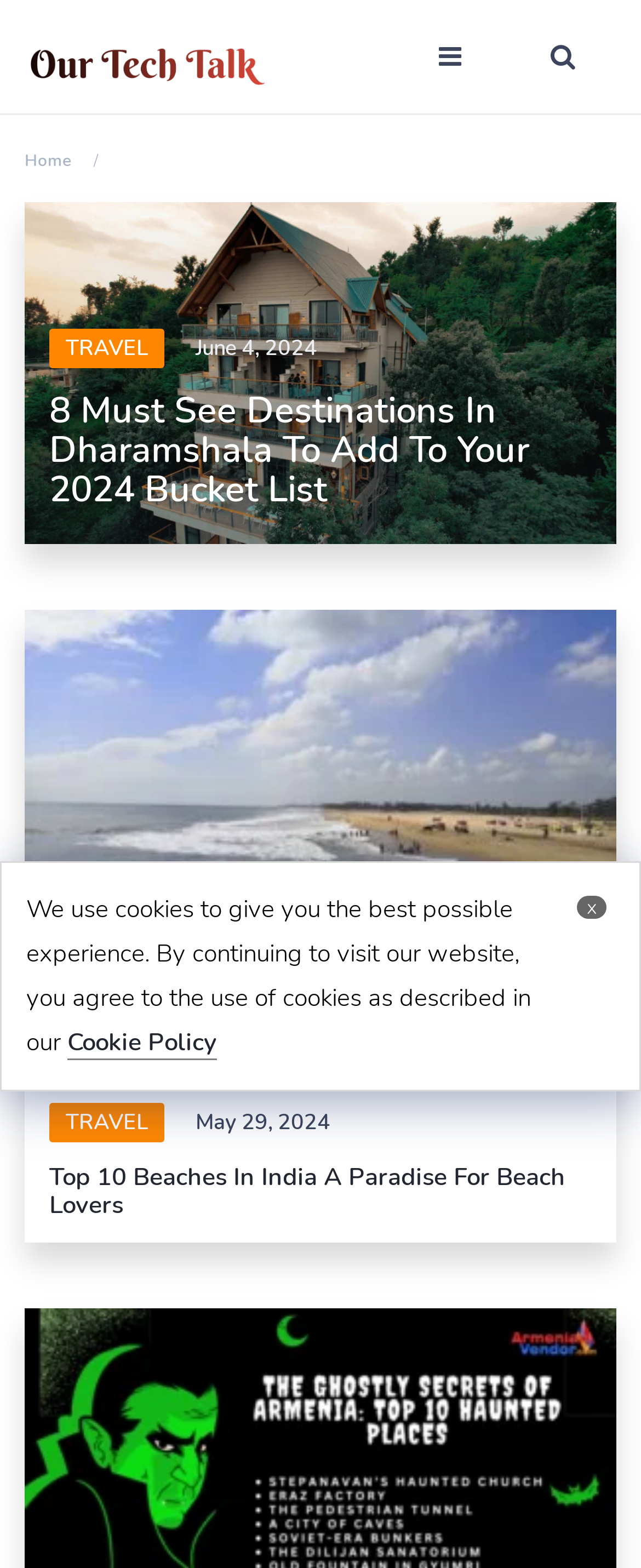What is the purpose of the button with the 'x' icon?
Please provide a single word or phrase answer based on the image.

Close